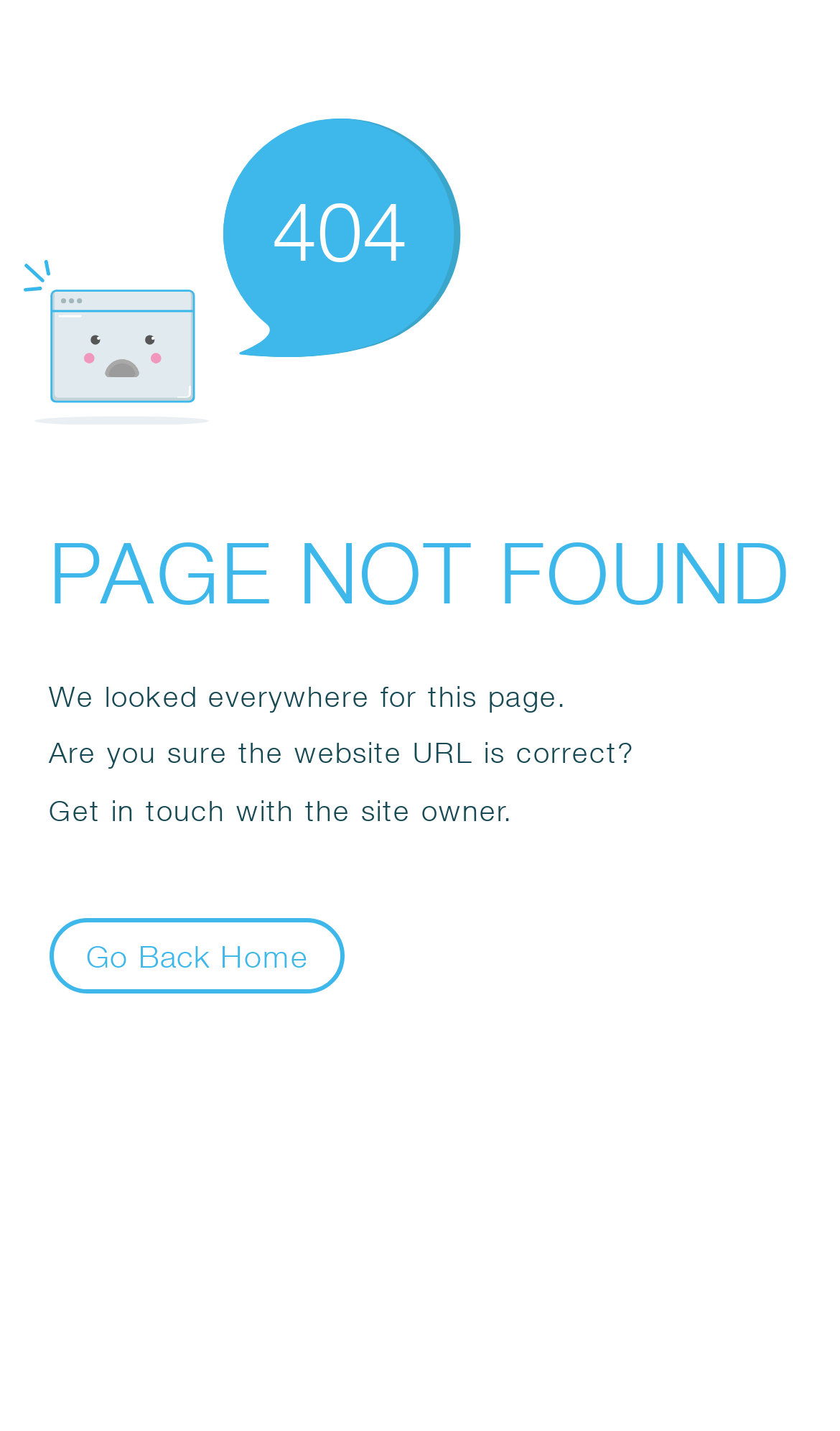What is the purpose of the button?
Answer the question with a single word or phrase, referring to the image.

Go Back Home